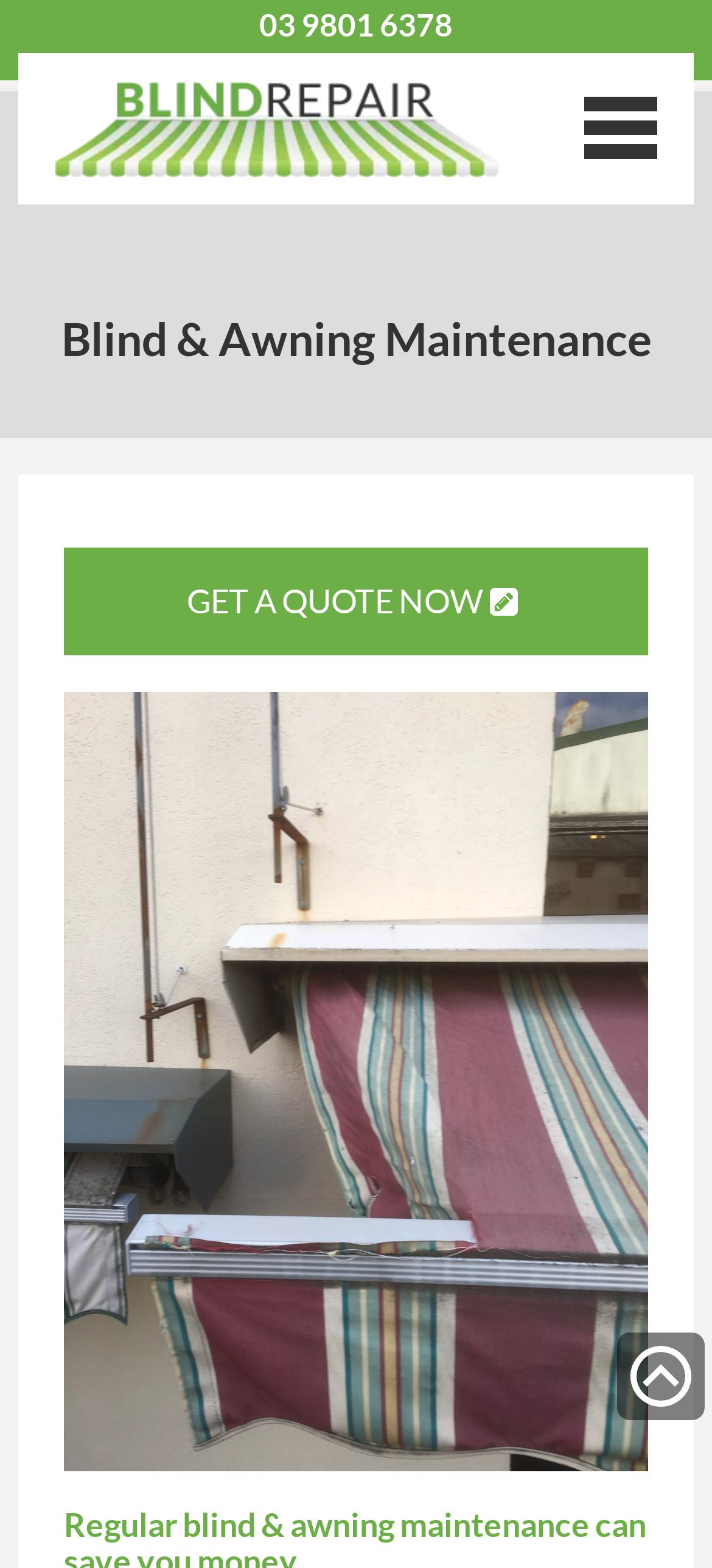Write a detailed summary of the webpage, including text, images, and layout.

This webpage is about blind and awning maintenance services. At the top-left corner, there is a logo of BlindRepair, which is an image with a link. Below the logo, there is a horizontal navigation menu with seven links: Home, About, Services, Installations, Repairs, Maintenance, and Contact. 

On the top-right side, there is a phone number, 03 9801 6378, which is both a heading and a link. 

The main content of the webpage starts with a heading, "Blind & Awning Maintenance", which is centered at the top of the page. Below the heading, there is a call-to-action button, "GET A QUOTE NOW", with an arrow icon. 

Further down, there is a large image that takes up most of the page, depicting a torn cover, which may be an example of a damaged awning or blind. 

At the bottom-right corner, there is a "Scroll to top" link with an upward arrow icon, allowing users to quickly navigate back to the top of the page.